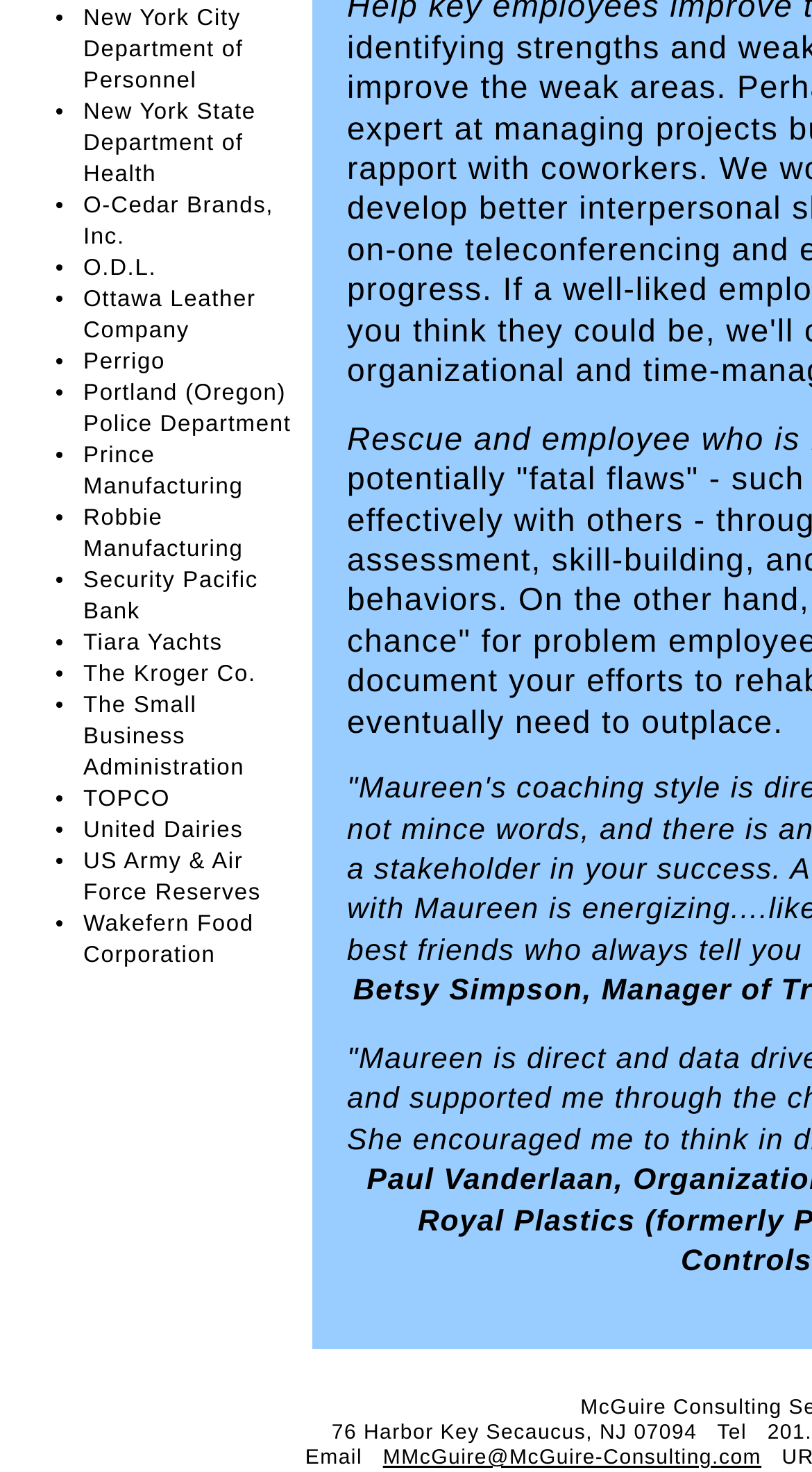Use one word or a short phrase to answer the question provided: 
What is the name of the company that comes after O-Cedar Brands, Inc.?

O.D.L.